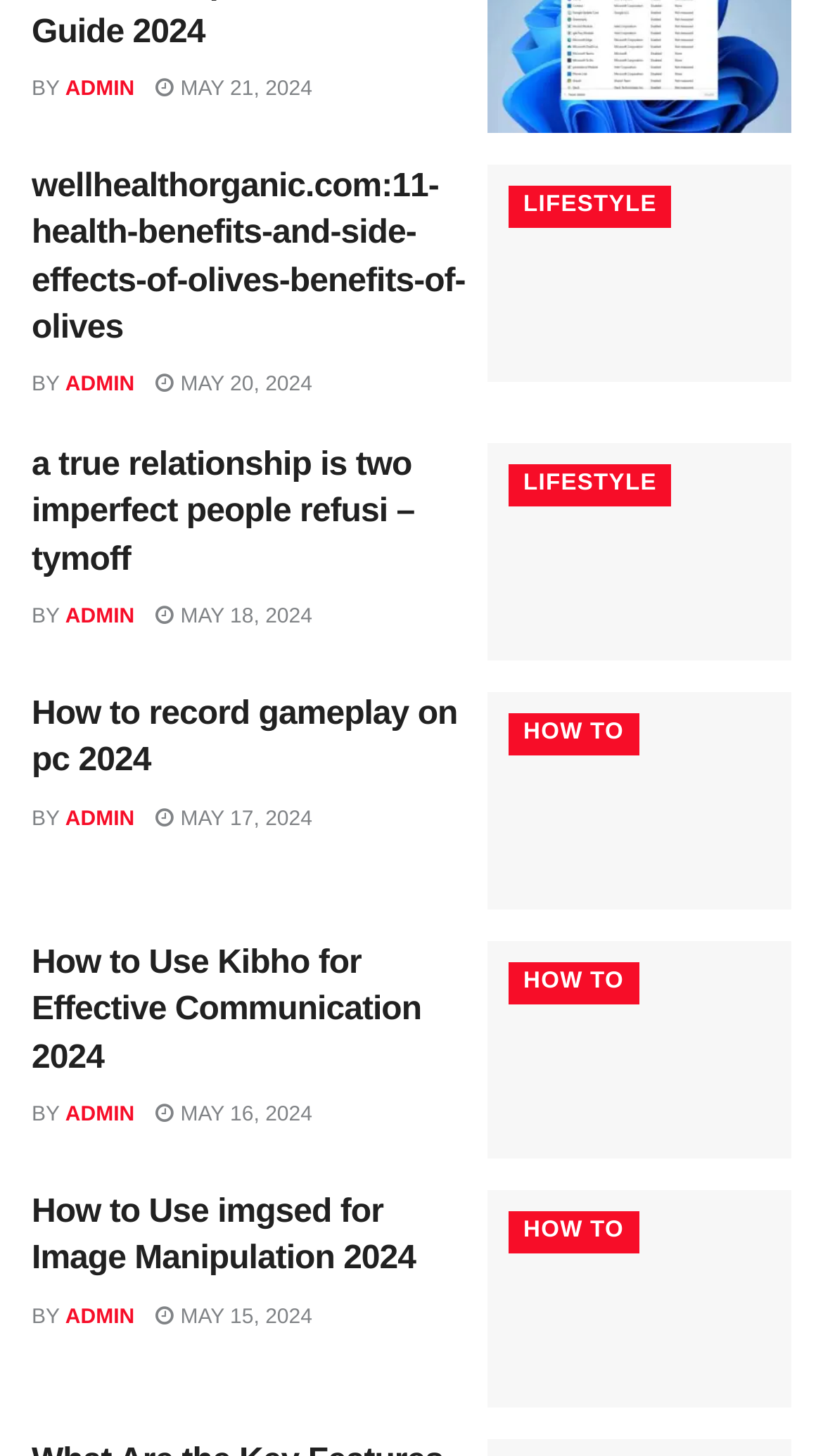Please identify the bounding box coordinates of the area I need to click to accomplish the following instruction: "explore the 'How to Use Kibho for Effective Communication 2024' article".

[0.592, 0.646, 0.962, 0.795]